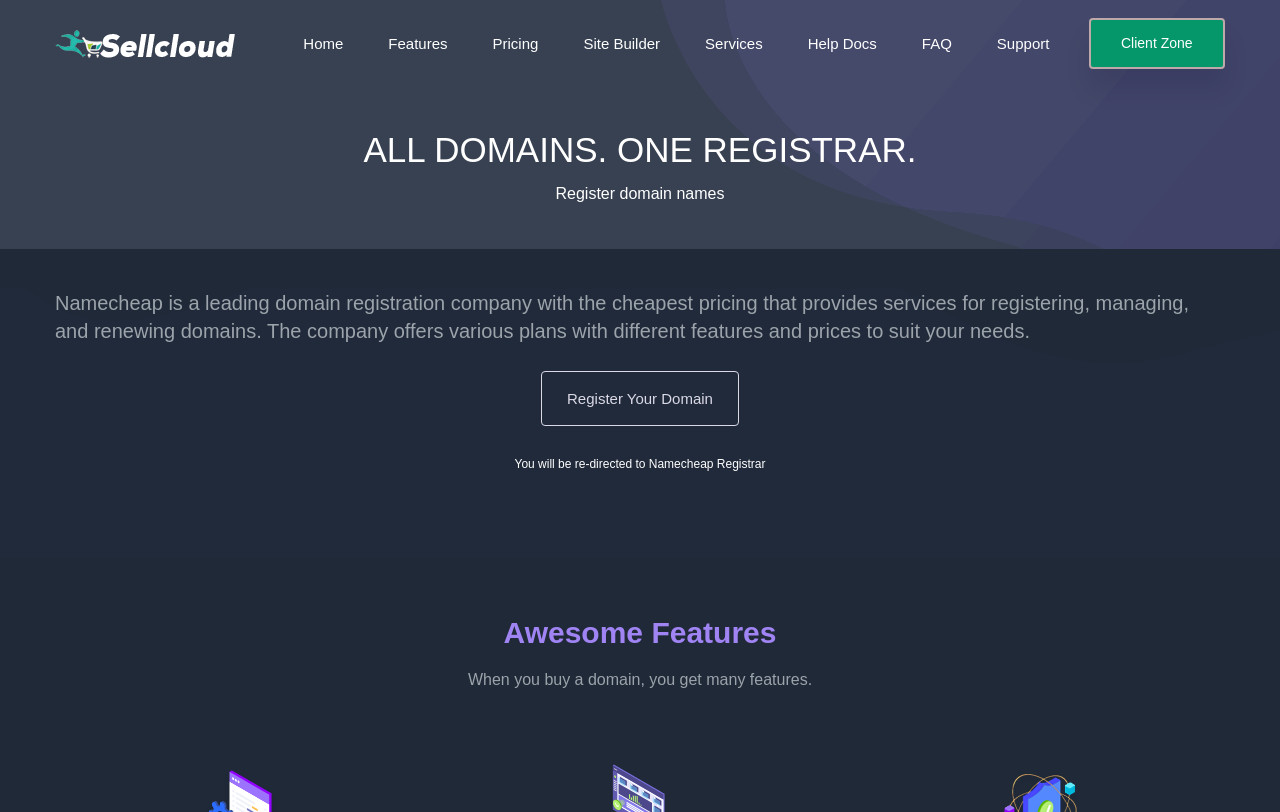Give a detailed explanation of the elements present on the webpage.

The webpage is about Sellcloud Hosting, a domain registration company. At the top left corner, there is a logo image with a link. Next to the logo, there is a navigation menu with links to "Home", "Features", "Pricing", "Site Builder", and a dropdown menu for "Services". Further to the right, there are links to "Help Docs", "FAQ", and "Support". At the top right corner, there is a link to "Client Zone".

Below the navigation menu, there is a heading that reads "ALL DOMAINS. ONE REGISTRAR." followed by a brief description of the company's services. The text explains that Namecheap is a leading domain registration company that offers various plans with different features and prices.

In the middle of the page, there is a call-to-action link to "Register Your Domain" with a note below it stating that users will be redirected to Namecheap Registrar. 

Towards the bottom of the page, there is another heading that reads "Awesome Features" followed by a brief text that mentions the various features that come with buying a domain.